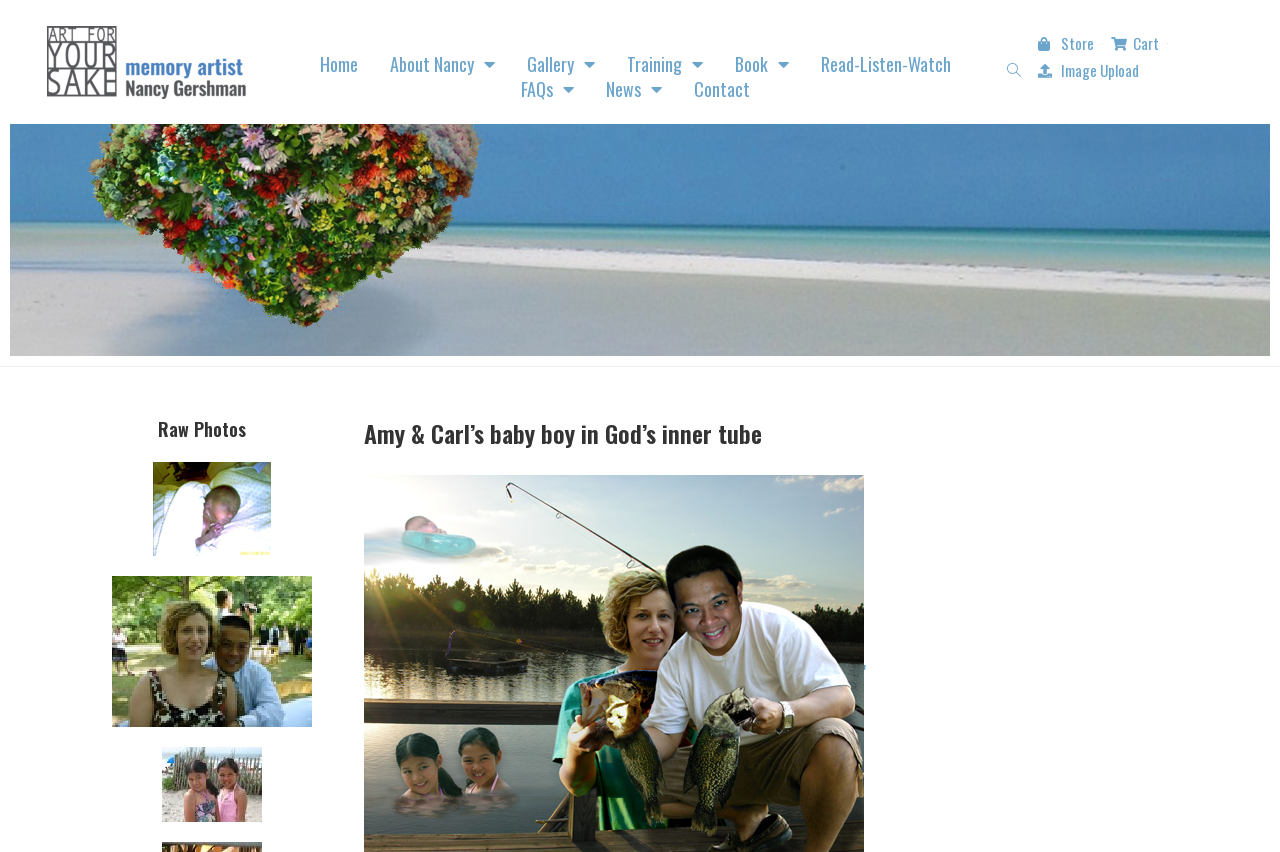Answer the question below using just one word or a short phrase: 
How many popup menus are available in the top navigation menu?

5